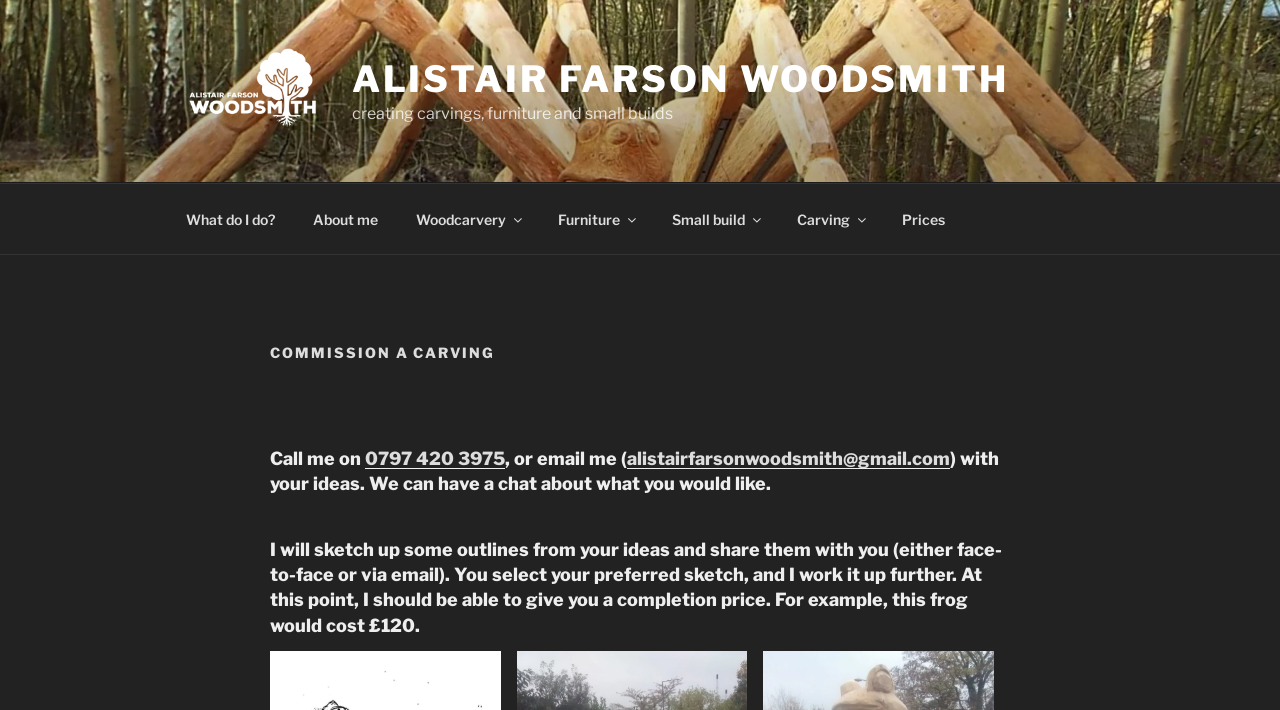Using the details from the image, please elaborate on the following question: How can you contact Alistair Farson?

According to the webpage, you can contact Alistair Farson by calling him on 0797 420 3975 or emailing him at alistairfarsonwoodsmith@gmail.com, as mentioned in the paragraph 'Call me on 0797 420 3975, or email me (alistairfarsonwoodsmith@gmail.com) with your ideas.'